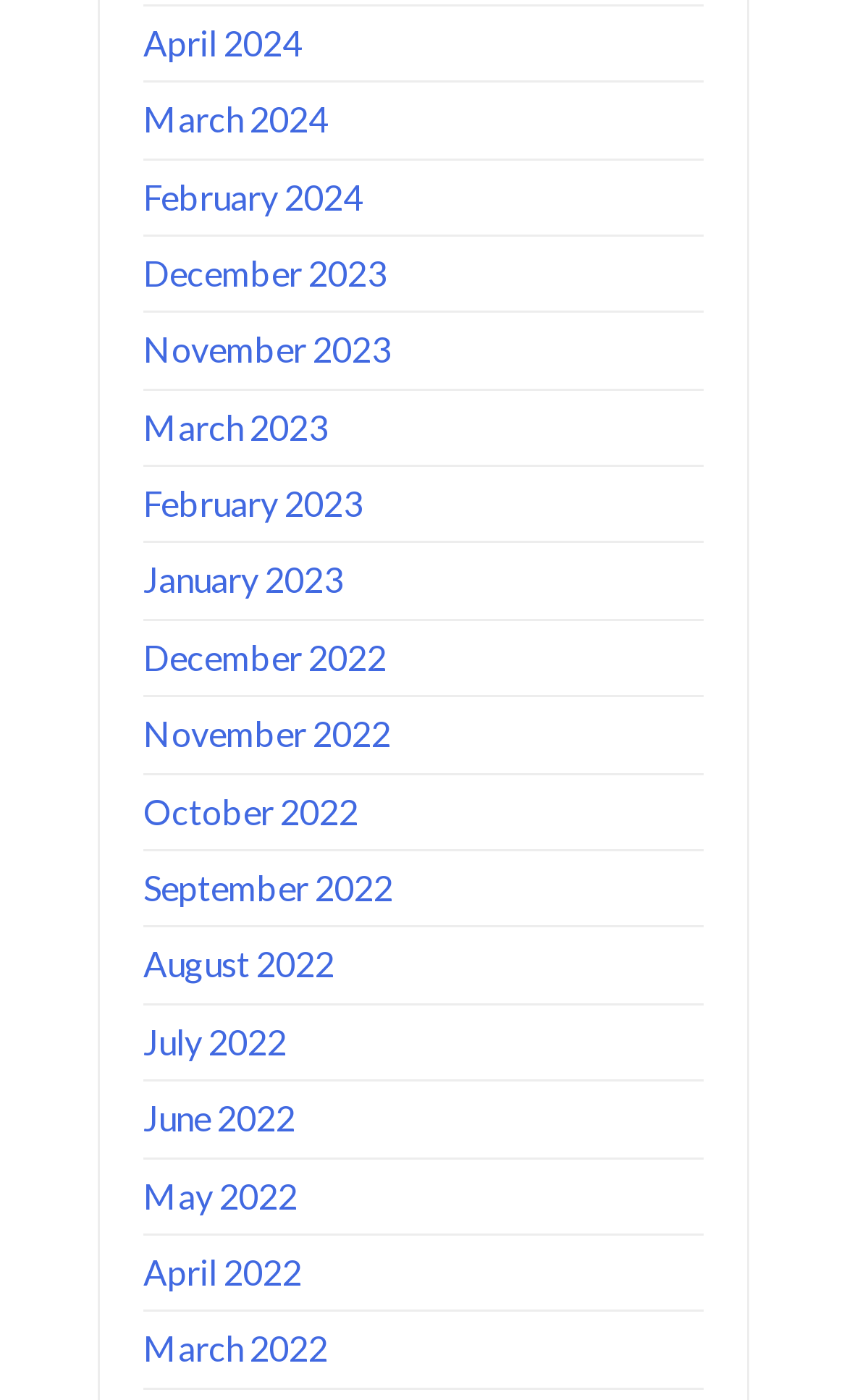Please provide a comprehensive answer to the question based on the screenshot: What is the most recent month listed?

By examining the list of links, I found that the topmost link is 'April 2024', which suggests that it is the most recent month listed.